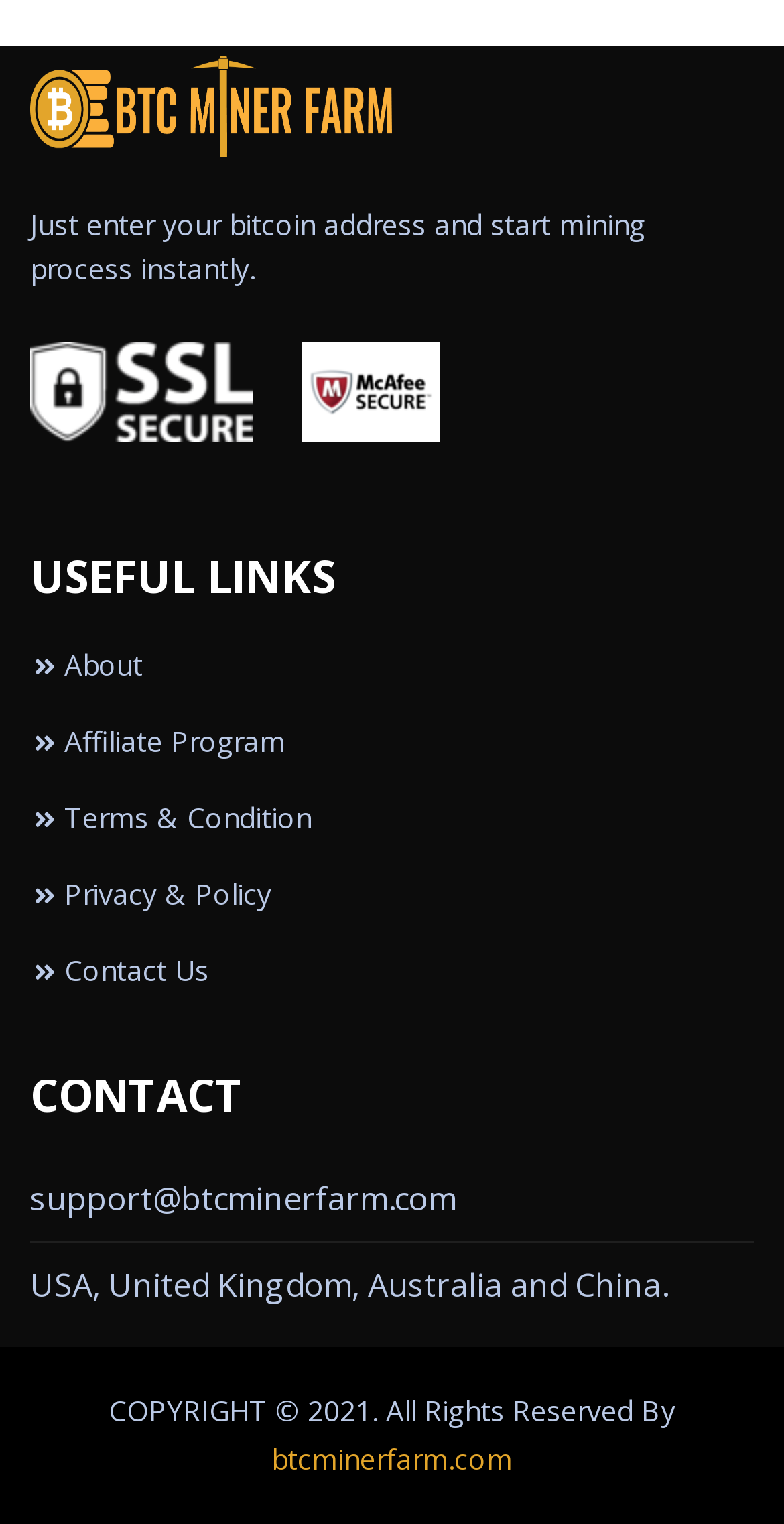What is the contact email address provided on this webpage?
Kindly offer a detailed explanation using the data available in the image.

The contact email address 'support@btcminerfarm.com' is provided under the 'CONTACT' heading, which can be used to reach out to the website administrators or support team.